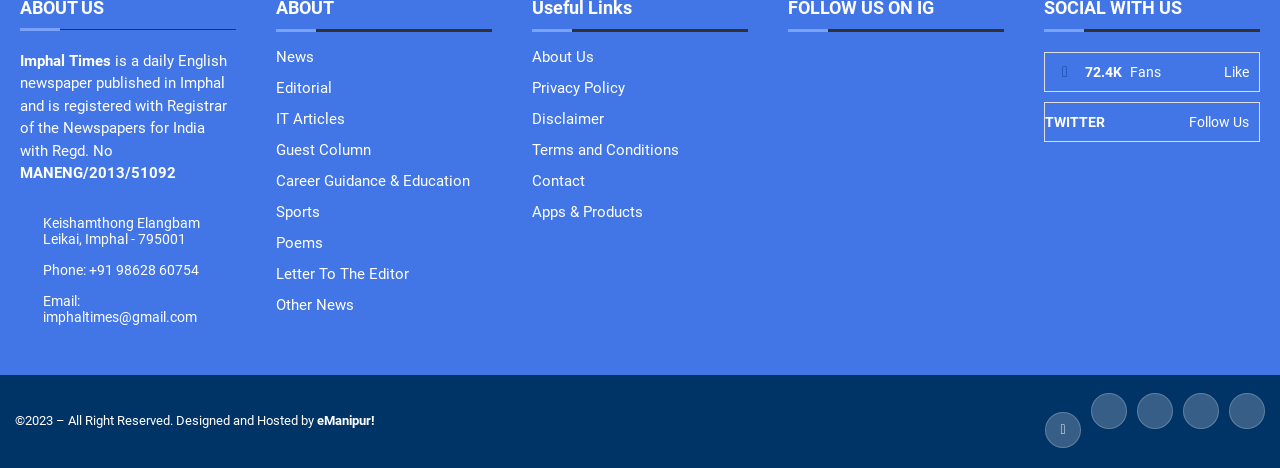Who designed and hosted the website?
Offer a detailed and exhaustive answer to the question.

The website is designed and hosted by 'eManipur', as mentioned at the bottom of the webpage in the copyright section '©2023 – All Right Reserved. Designed and Hosted by eManipur!'.